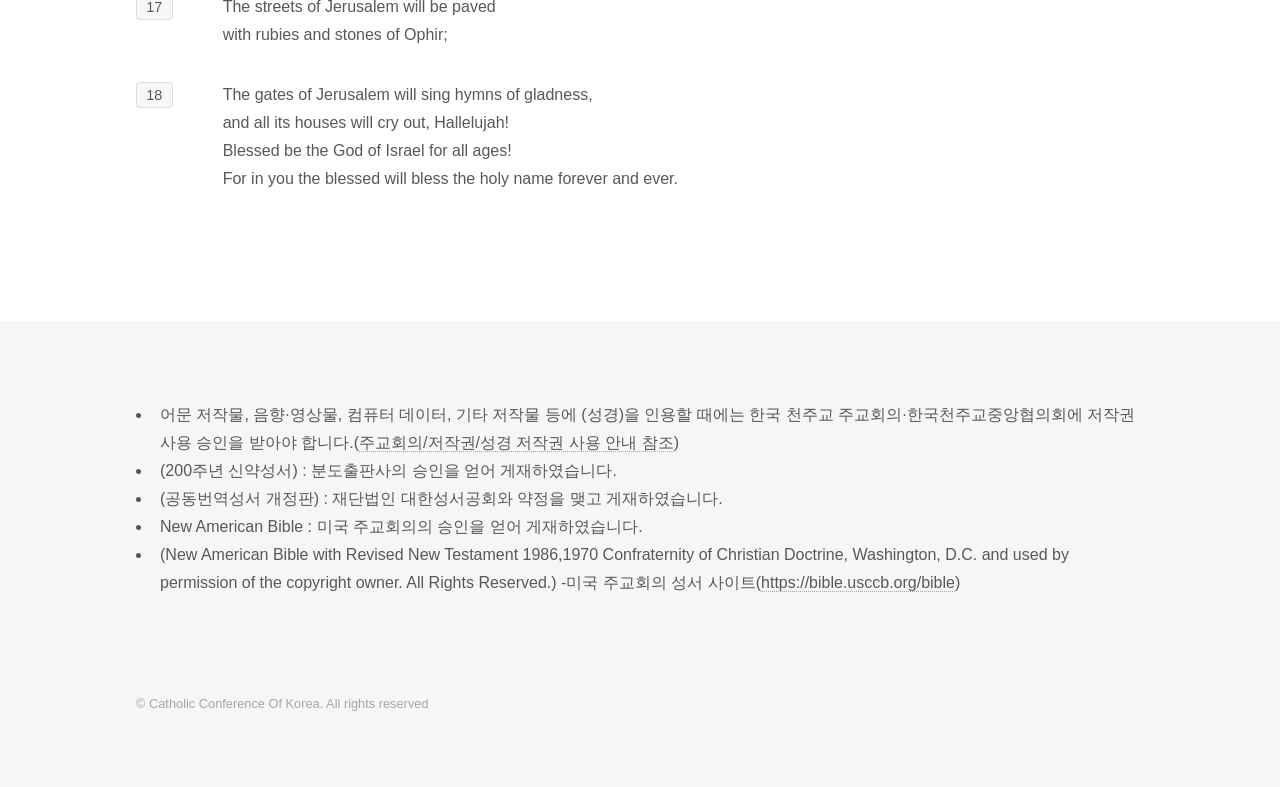Given the description: "주교회의/저작권/성경 저작권 사용 안내 참조", determine the bounding box coordinates of the UI element. The coordinates should be formatted as four float numbers between 0 and 1, [left, top, right, bottom].

[0.281, 0.551, 0.526, 0.574]